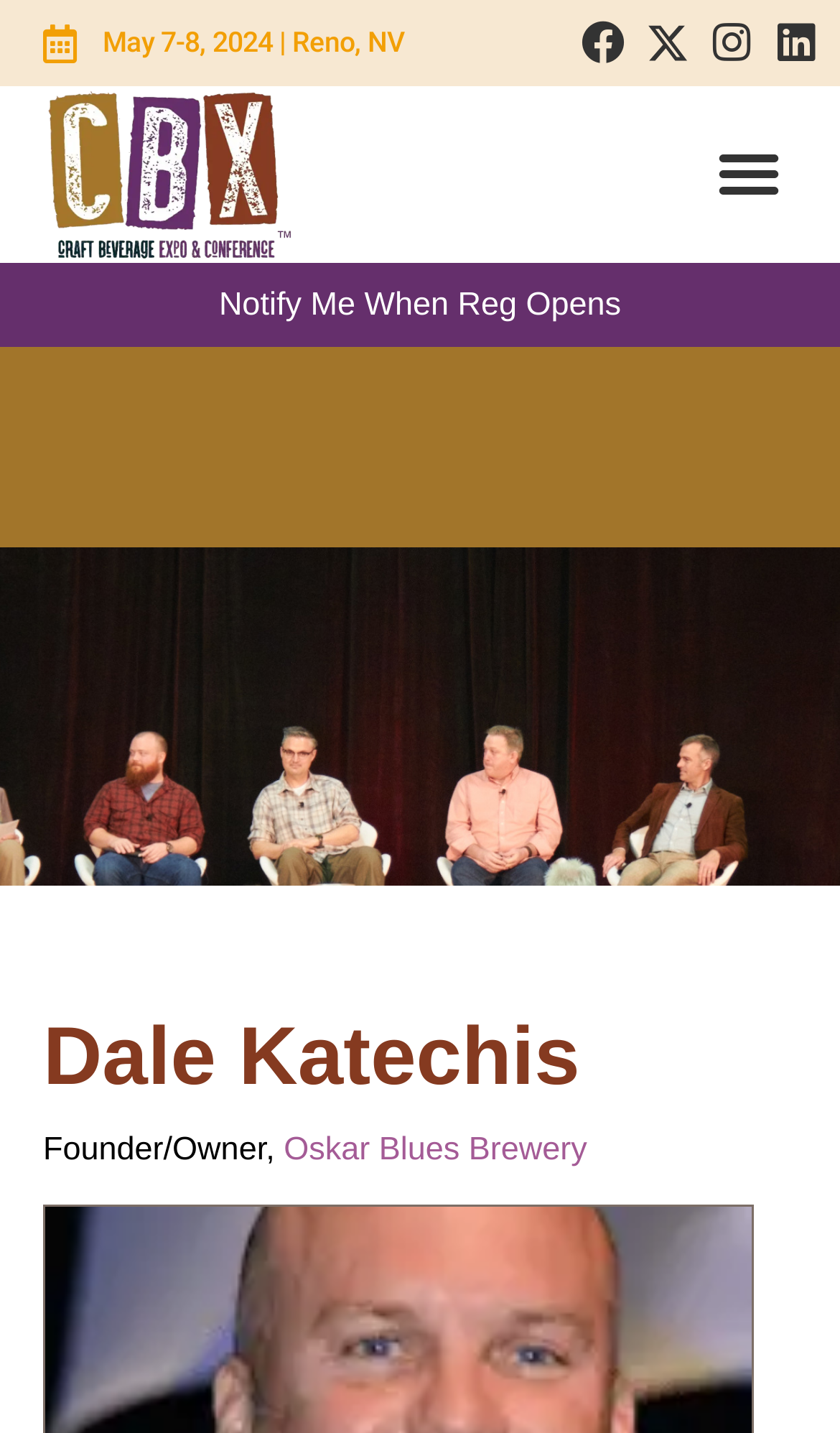How can I stay updated about the Craft Beverage Expo?
Carefully analyze the image and provide a thorough answer to the question.

I found the way to stay updated about the Craft Beverage Expo by looking at the button that says 'Notify Me When Reg Opens', which suggests that clicking on it will allow me to receive updates about the event.